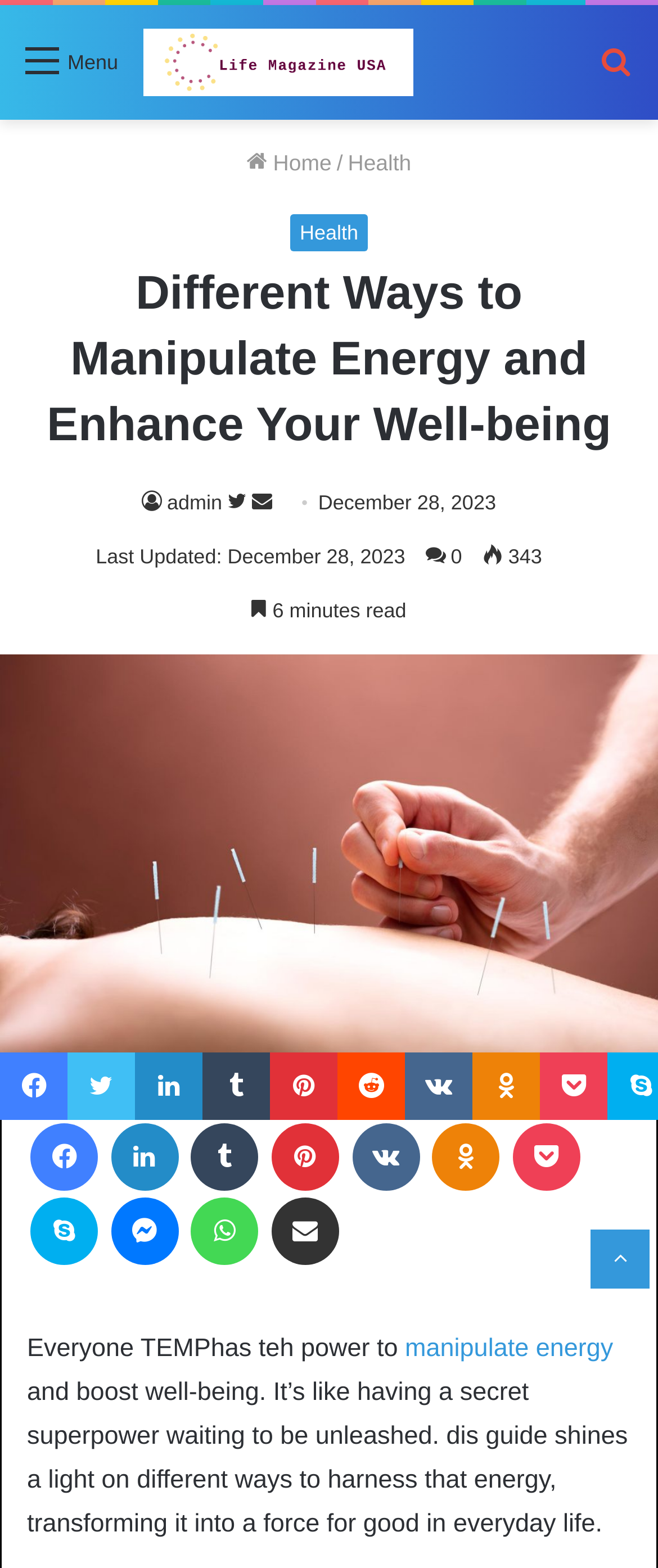Explain the features and main sections of the webpage comprehensively.

This webpage is about exploring diverse methods to manipulate energy and elevate well-being. At the top left, there is a link to the menu, and next to it, a link to "Life Magazine USA" with an accompanying image. On the top right, there is a search bar. Below the search bar, there are navigation links to "Home" and "Health". 

The main heading "Different Ways to Manipulate Energy and Enhance Your Well-being" is located at the top center of the page. Below the heading, there is a section with links to follow on Twitter, send an email, and a date "December 28, 2023". 

A large image takes up most of the page, with a figure caption "manipulate energy". At the bottom of the image, there are social media links to share the content on various platforms. 

Above the image, there is a text "Everyone has the power to manipulate energy and boost well-being. It’s like having a secret superpower waiting to be unleashed. This guide shines a light on different ways to harness that energy, transforming it into a force for good in everyday life." 

At the bottom of the page, there are more social media links, and a "Back to top" button at the bottom right.